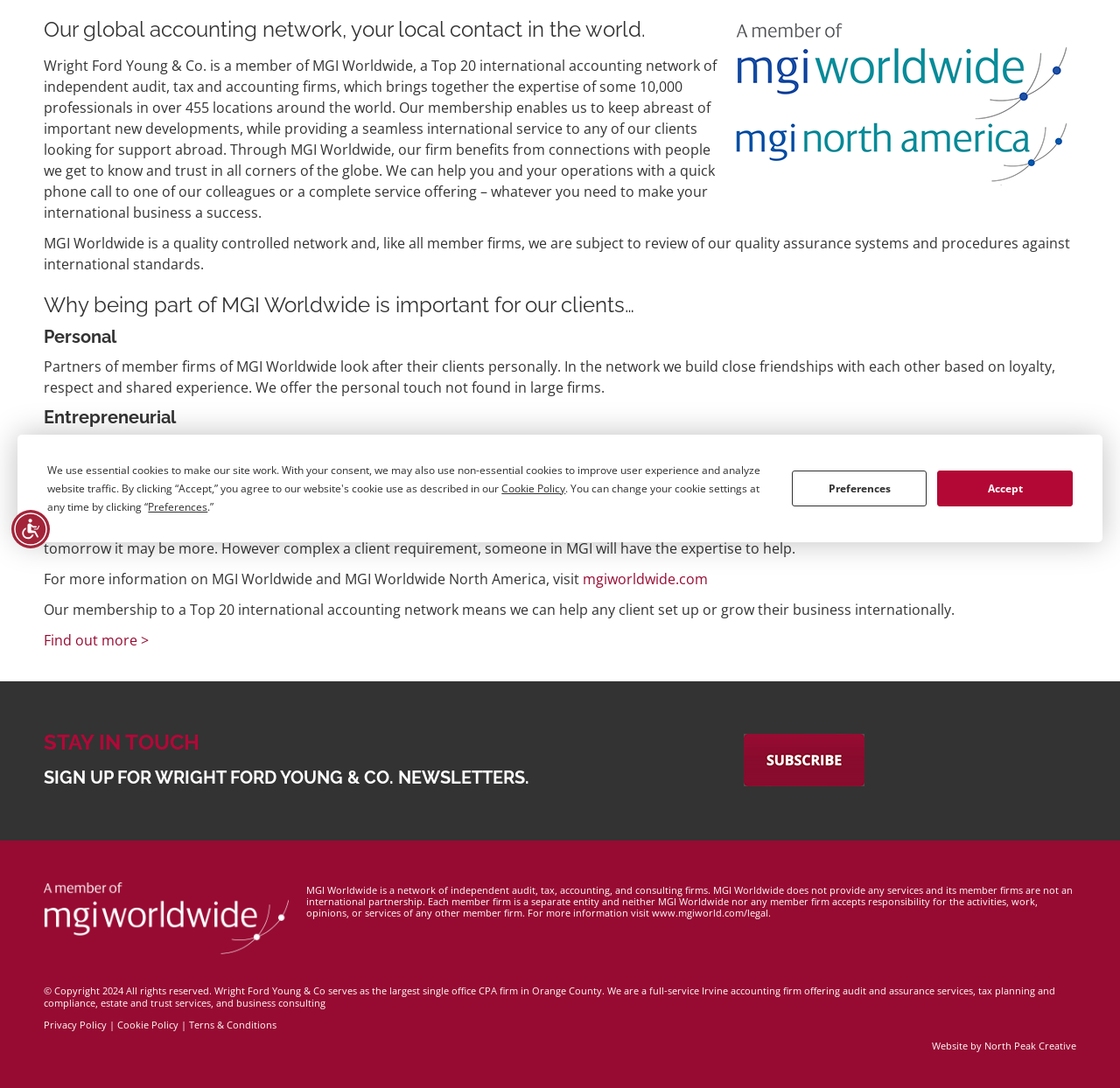Locate the UI element that matches the description Cookie Policy in the webpage screenshot. Return the bounding box coordinates in the format (top-left x, top-left y, bottom-right x, bottom-right y), with values ranging from 0 to 1.

[0.448, 0.442, 0.505, 0.456]